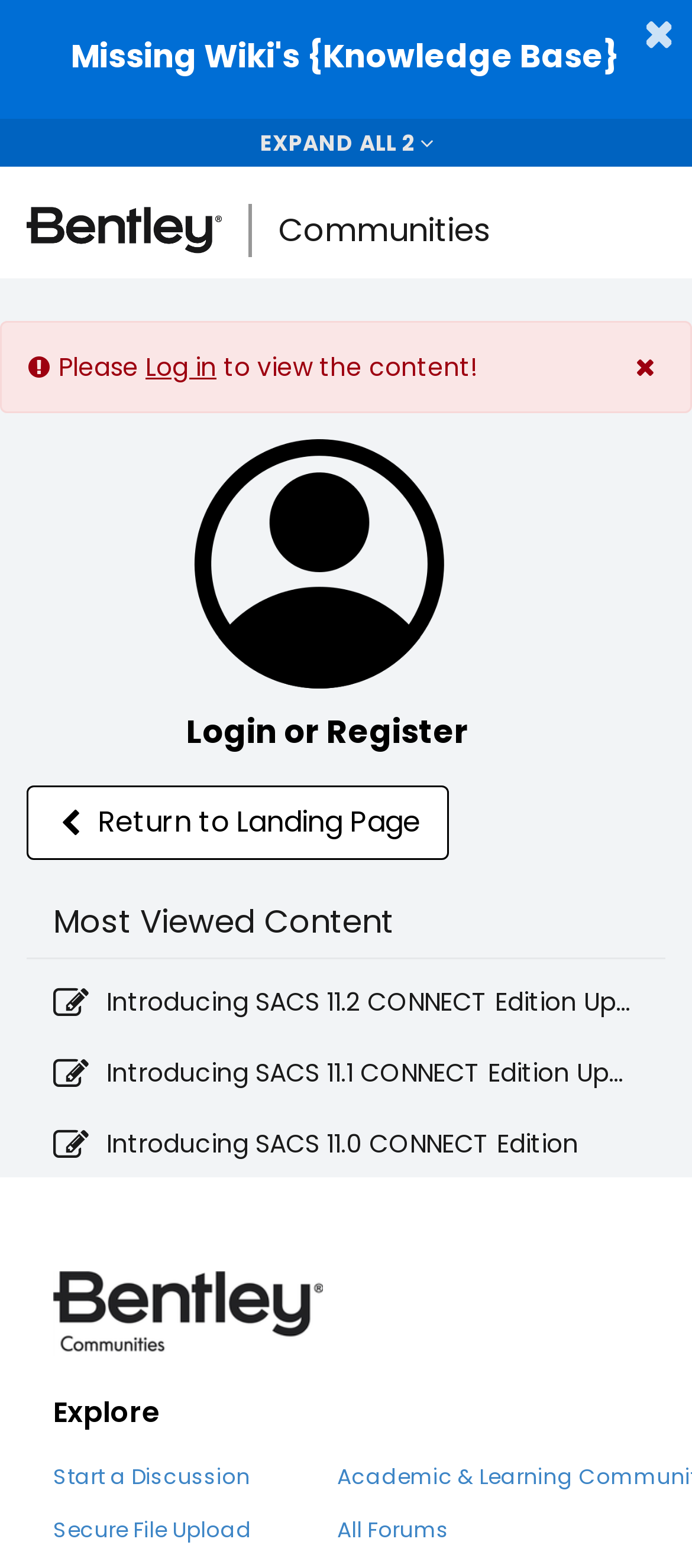Can you determine the bounding box coordinates of the area that needs to be clicked to fulfill the following instruction: "Log in"?

[0.21, 0.223, 0.313, 0.245]